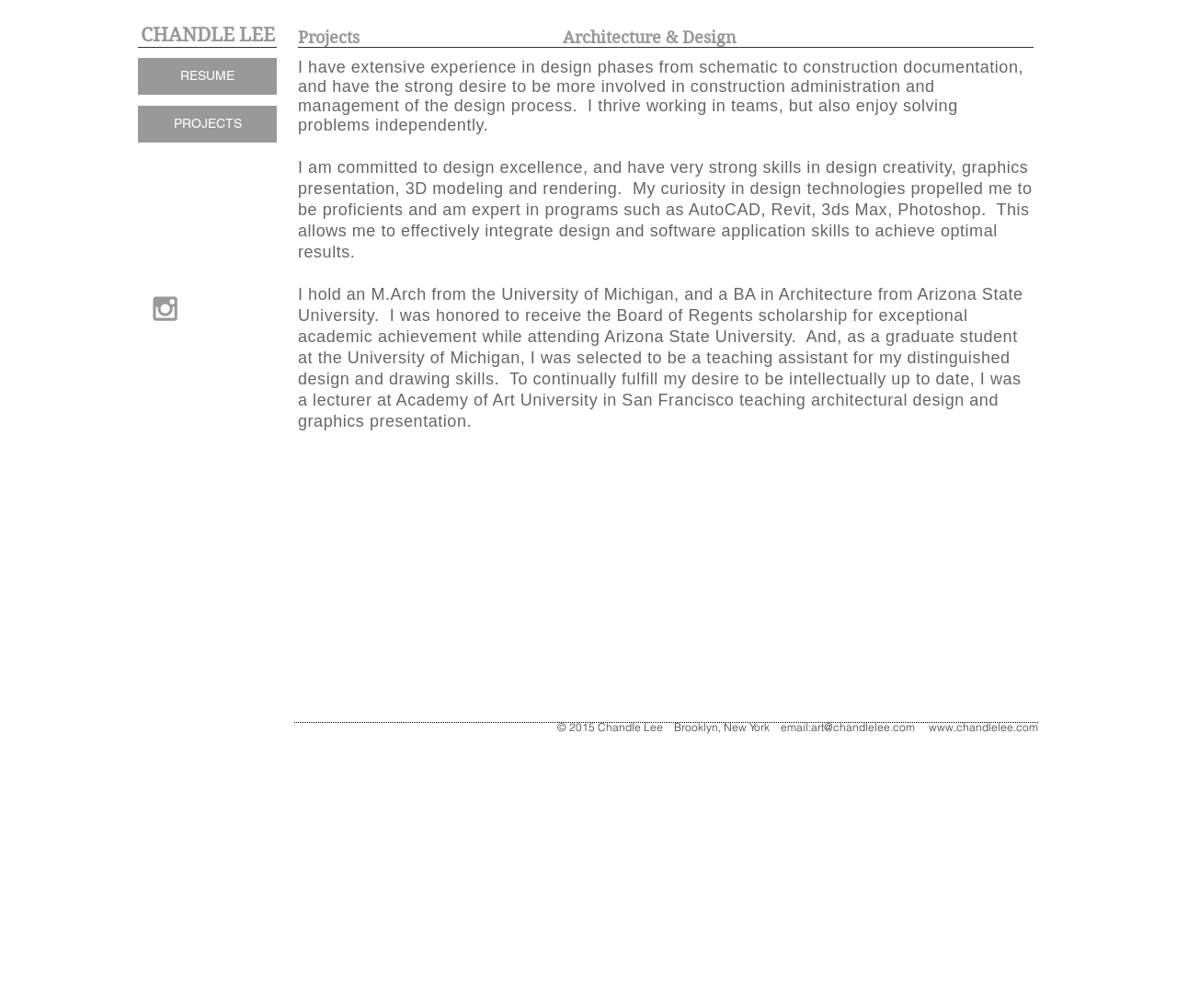What is the person's email address?
Answer the question with as much detail as you can, using the image as a reference.

The webpage provides the person's contact information, including their email address, which is art@chandlelee.com. This information is provided at the bottom of the webpage.